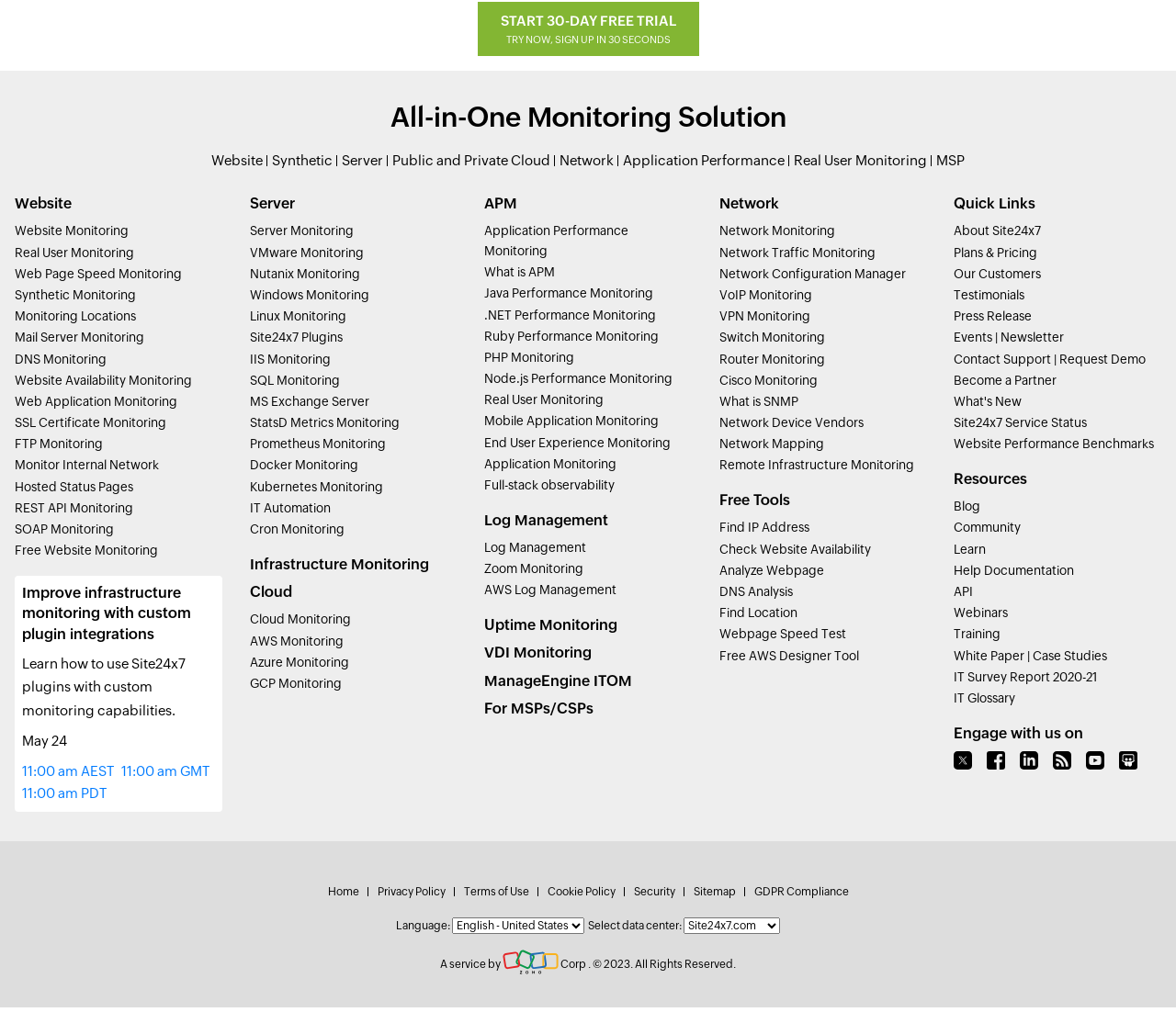Can you give a detailed response to the following question using the information from the image? How many types of monitoring are listed under Server?

Under the heading 'Server', there are 12 links listed, including 'Server Monitoring', 'VMware Monitoring', 'Nutanix Monitoring', and others, which suggests that there are 12 types of monitoring listed under Server.